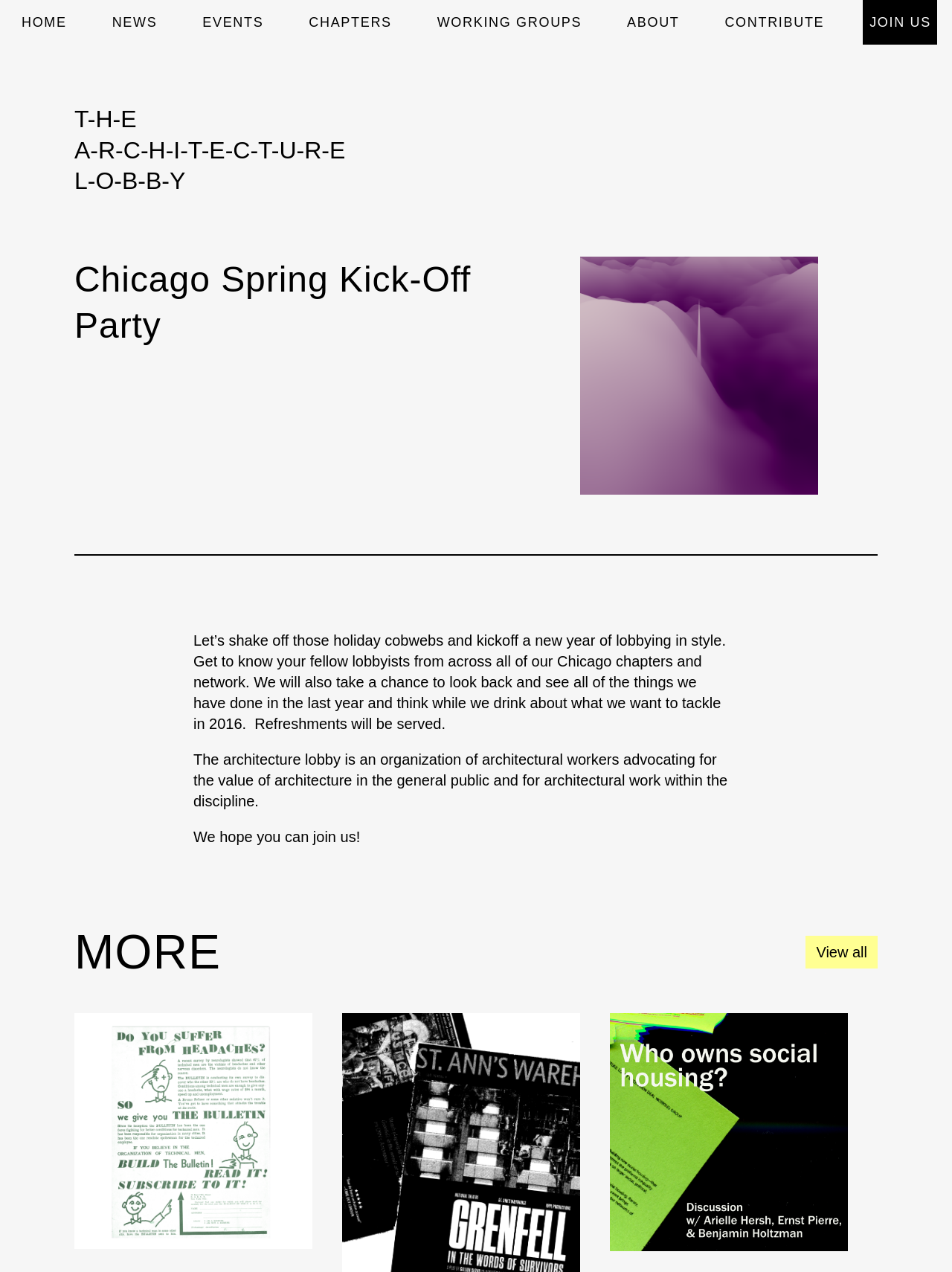Determine the bounding box coordinates of the region I should click to achieve the following instruction: "Click HOME". Ensure the bounding box coordinates are four float numbers between 0 and 1, i.e., [left, top, right, bottom].

[0.016, 0.0, 0.076, 0.035]